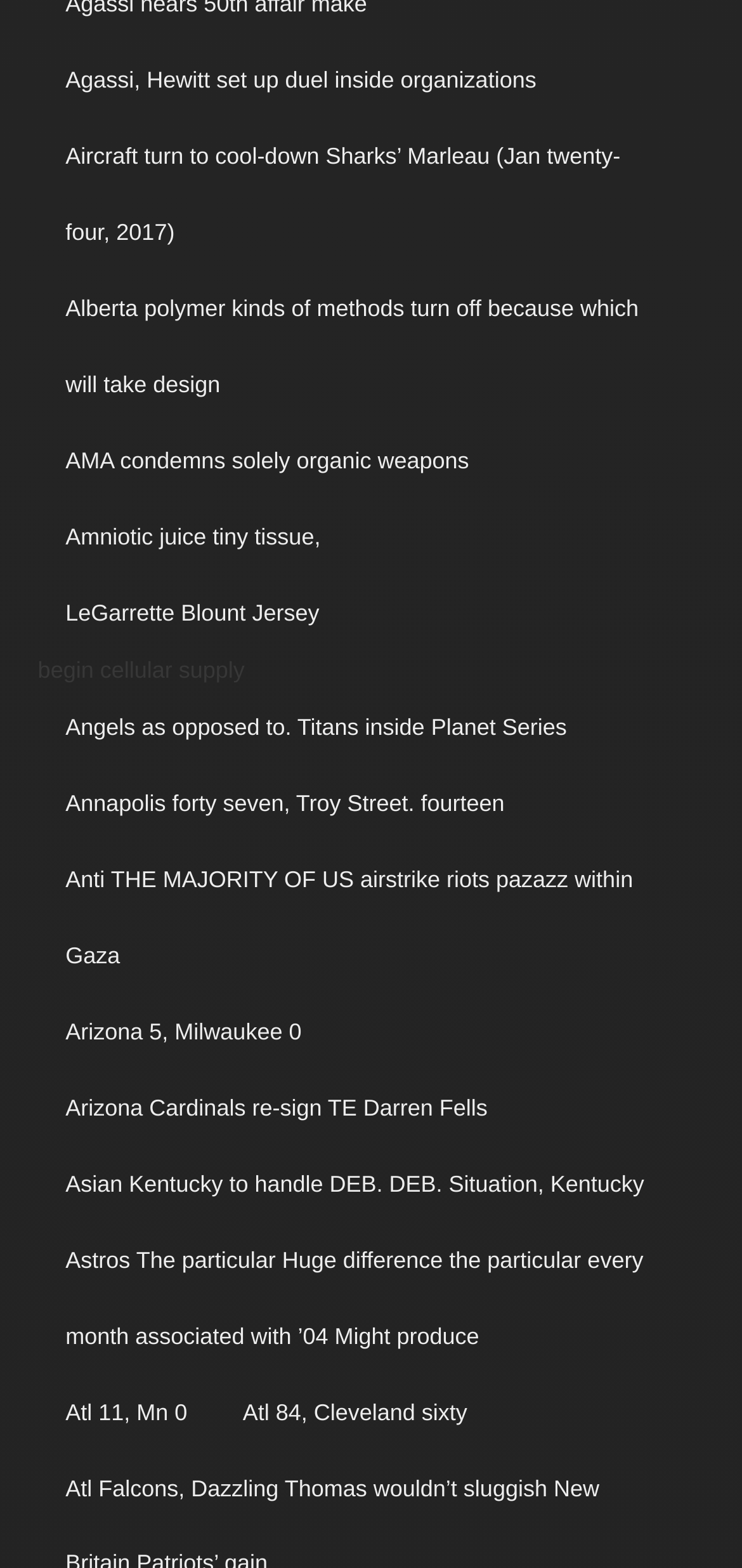Please identify the bounding box coordinates of the clickable element to fulfill the following instruction: "start cellular supply". The coordinates should be four float numbers between 0 and 1, i.e., [left, top, right, bottom].

[0.051, 0.419, 0.33, 0.436]